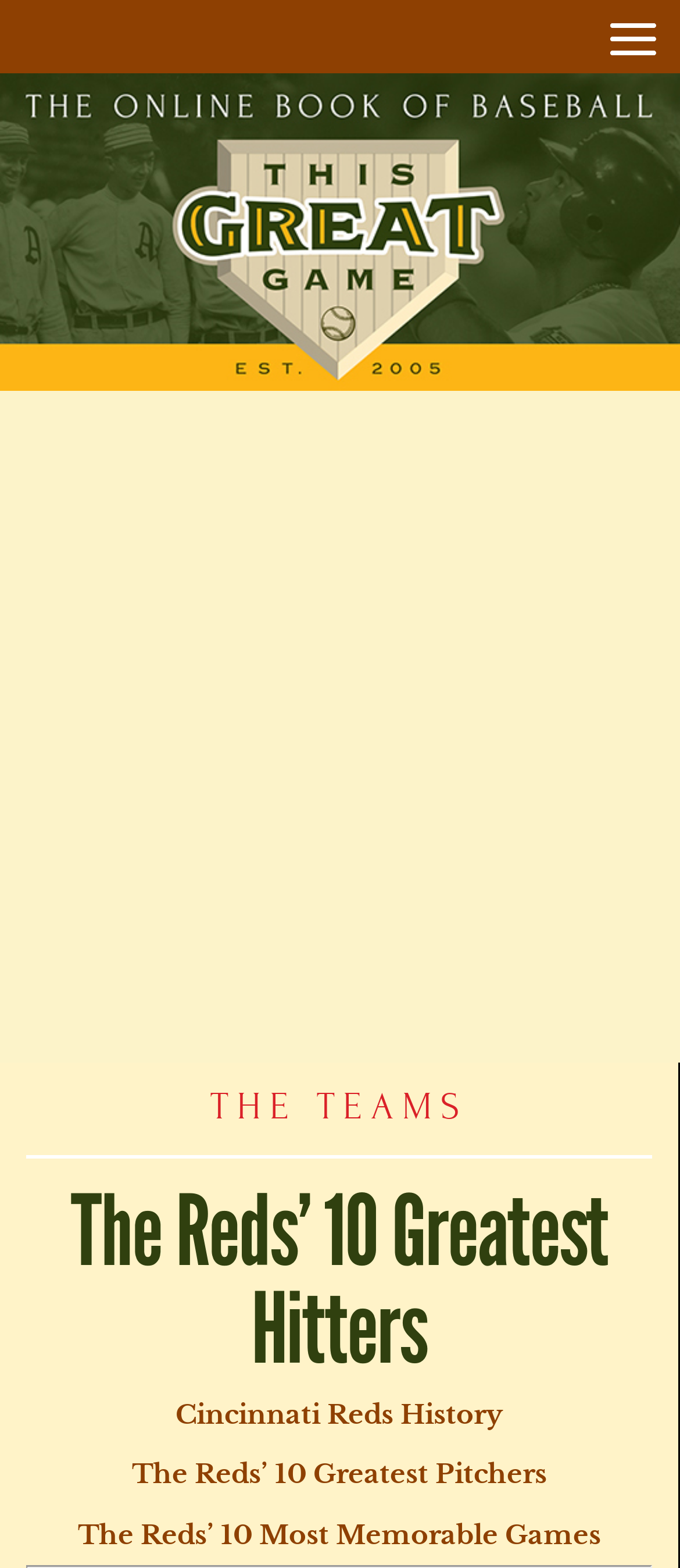Deliver a detailed narrative of the webpage's visual and textual elements.

The webpage is about the Cincinnati Reds' 10 greatest hitters of all time. At the top, there is a banner image that spans the entire width of the page. Below the image, there is a link that takes up the full width of the page as well. 

Further down, there is an advertisement iframe that occupies the full width of the page. Above the advertisement, there is a section header titled "THE TEAMS". 

The main content of the page is headed by a title "The Reds’ 10 Greatest Hitters" which is positioned near the top of the page, slightly to the right of center. Below the title, there are three links arranged horizontally, each taking up about a third of the page width. The links are titled "Cincinnati Reds History", "The Reds’ 10 Greatest Pitchers", and "The Reds’ 10 Most Memorable Games", respectively, from left to right.